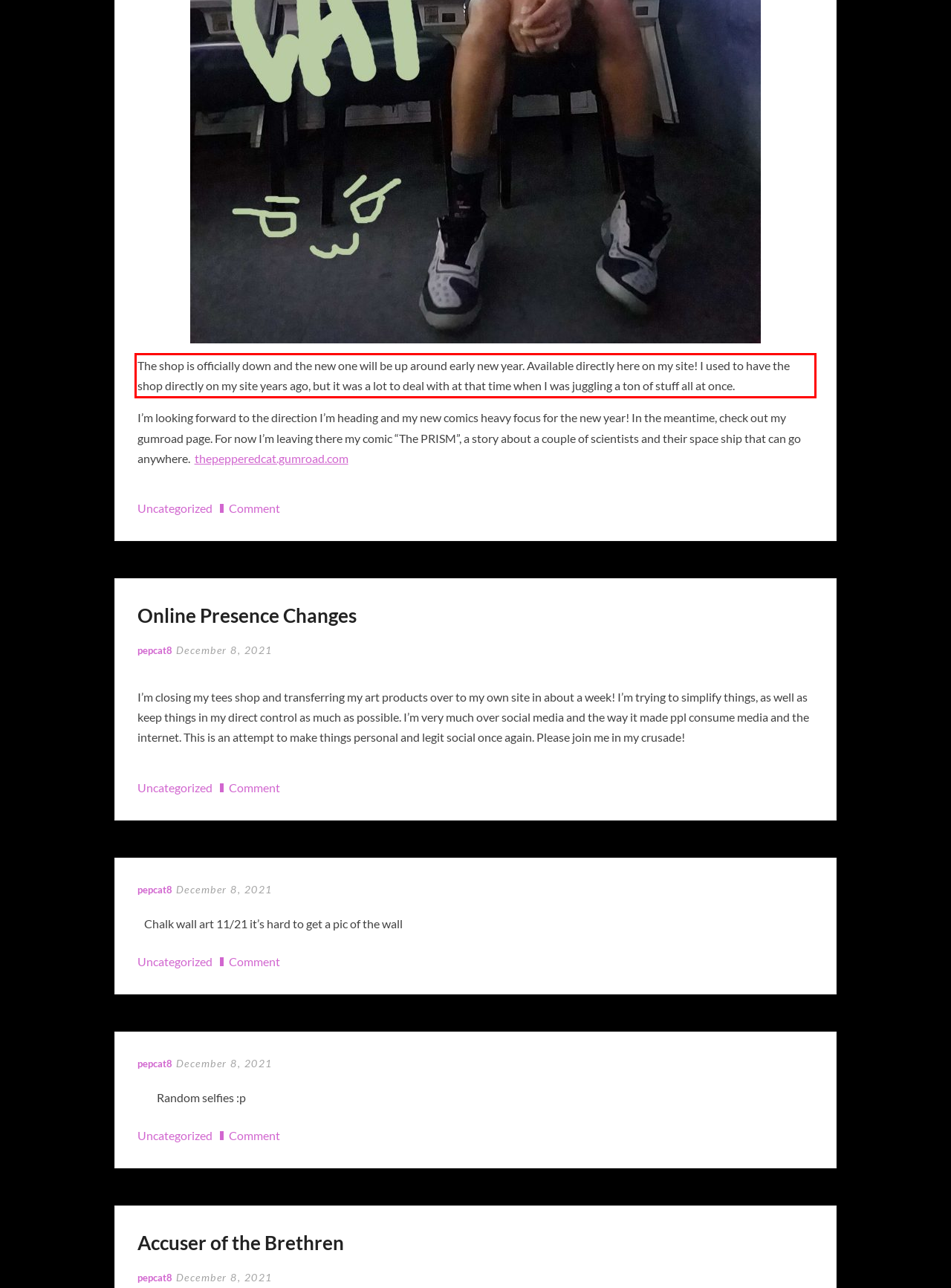Given the screenshot of the webpage, identify the red bounding box, and recognize the text content inside that red bounding box.

The shop is officially down and the new one will be up around early new year. Available directly here on my site! I used to have the shop directly on my site years ago, but it was a lot to deal with at that time when I was juggling a ton of stuff all at once.